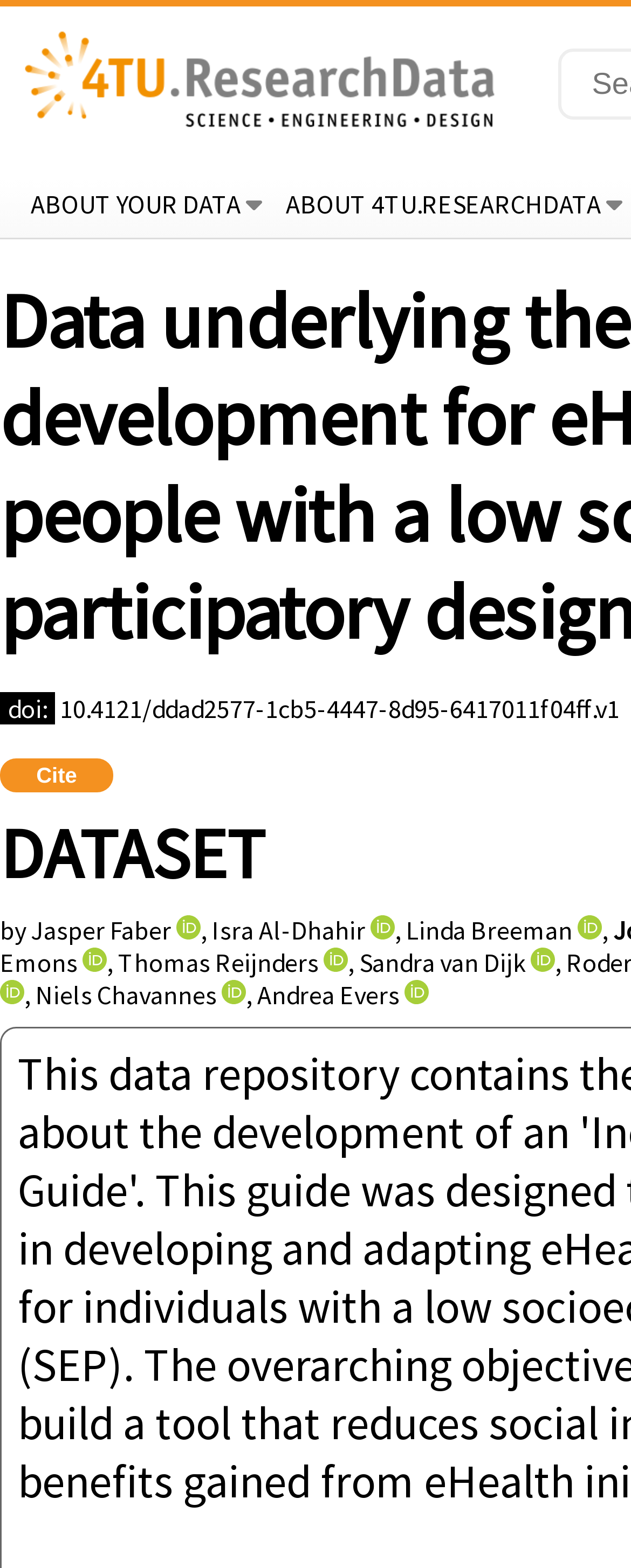Specify the bounding box coordinates of the element's region that should be clicked to achieve the following instruction: "Learn more about Cribs for Kids". The bounding box coordinates consist of four float numbers between 0 and 1, in the format [left, top, right, bottom].

None